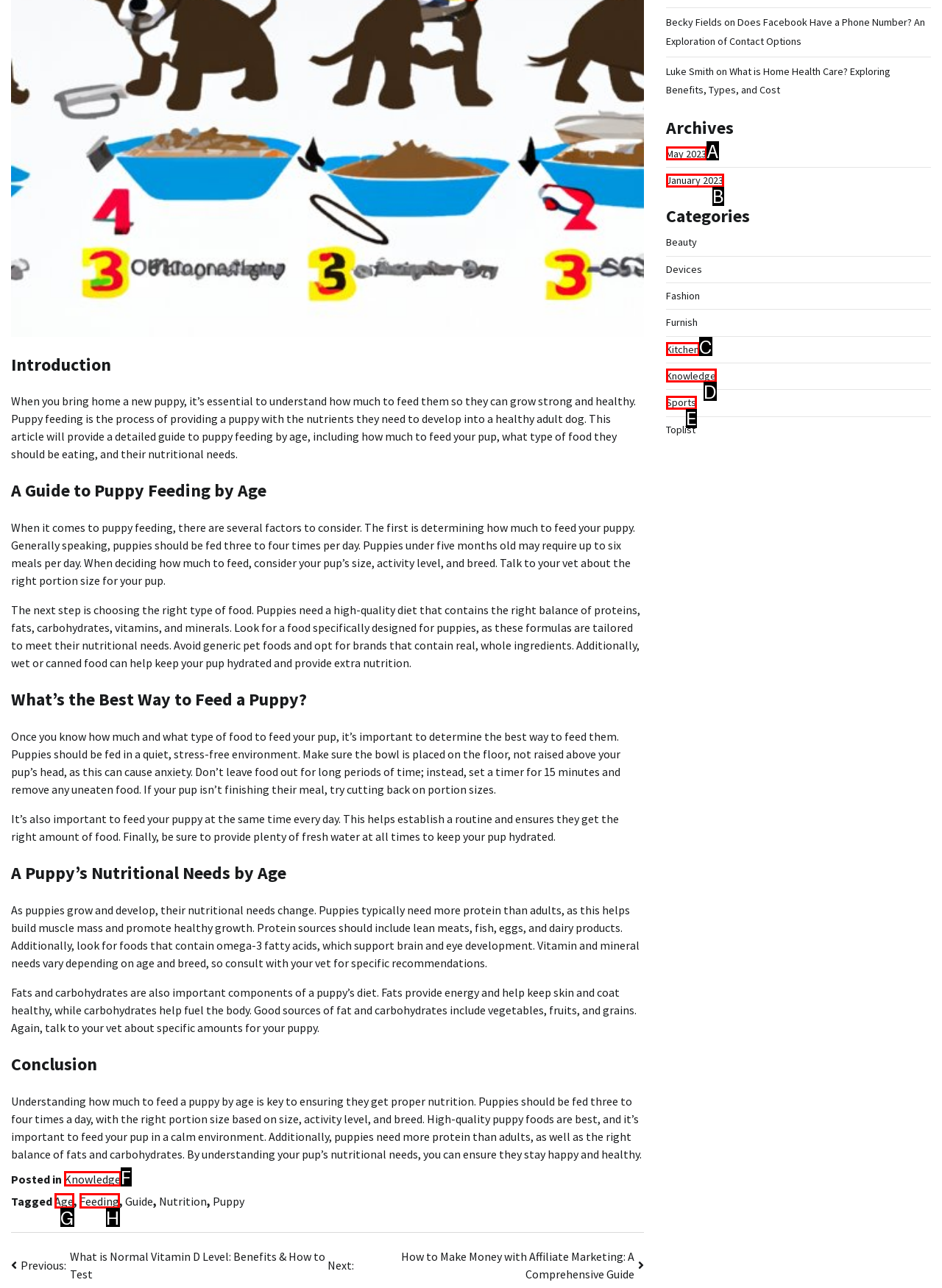Tell me which one HTML element best matches the description: May 2023 Answer with the option's letter from the given choices directly.

A